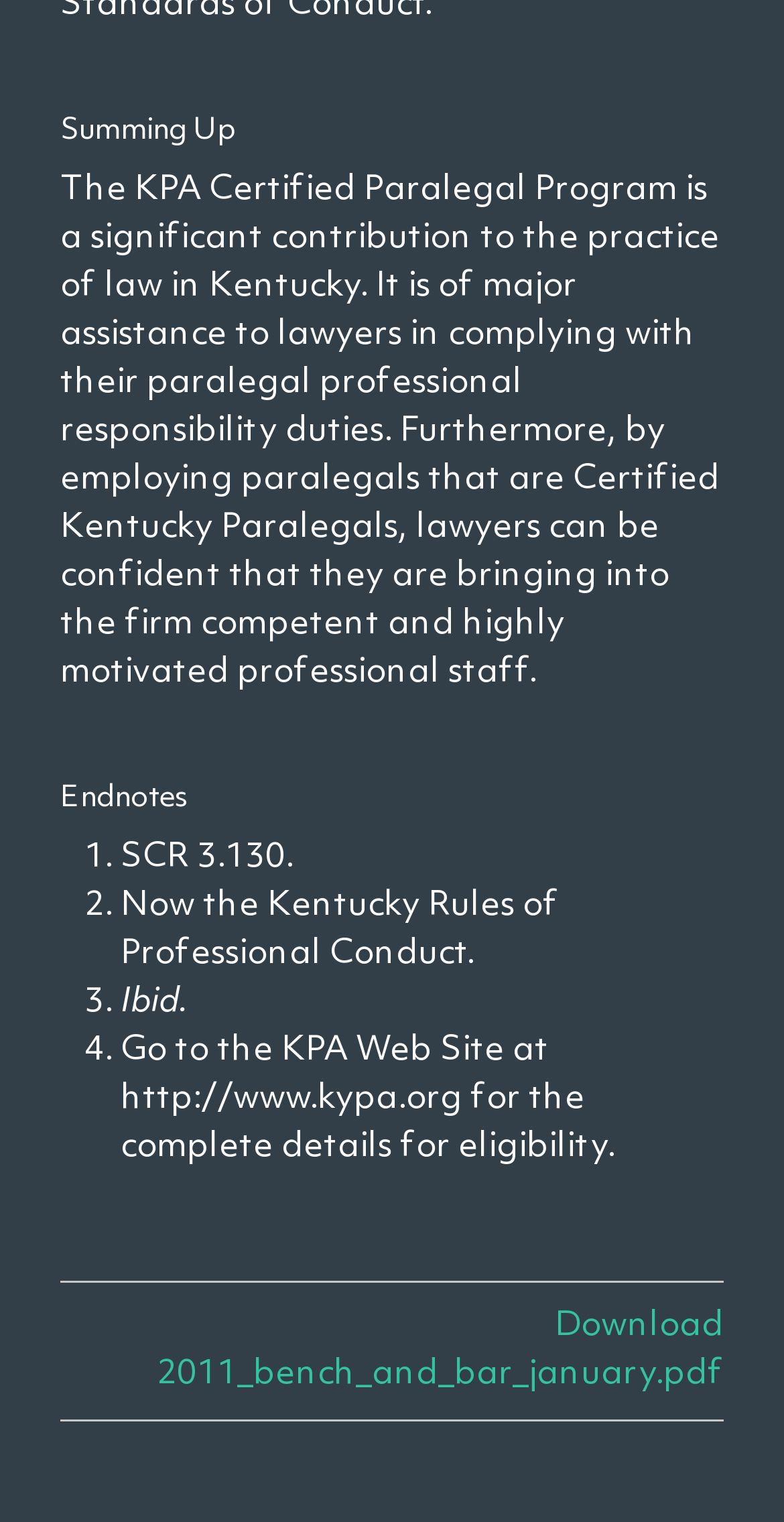Identify the bounding box coordinates for the UI element described as follows: "Download 2011_bench_and_bar_january.pdf". Ensure the coordinates are four float numbers between 0 and 1, formatted as [left, top, right, bottom].

[0.2, 0.86, 0.923, 0.914]